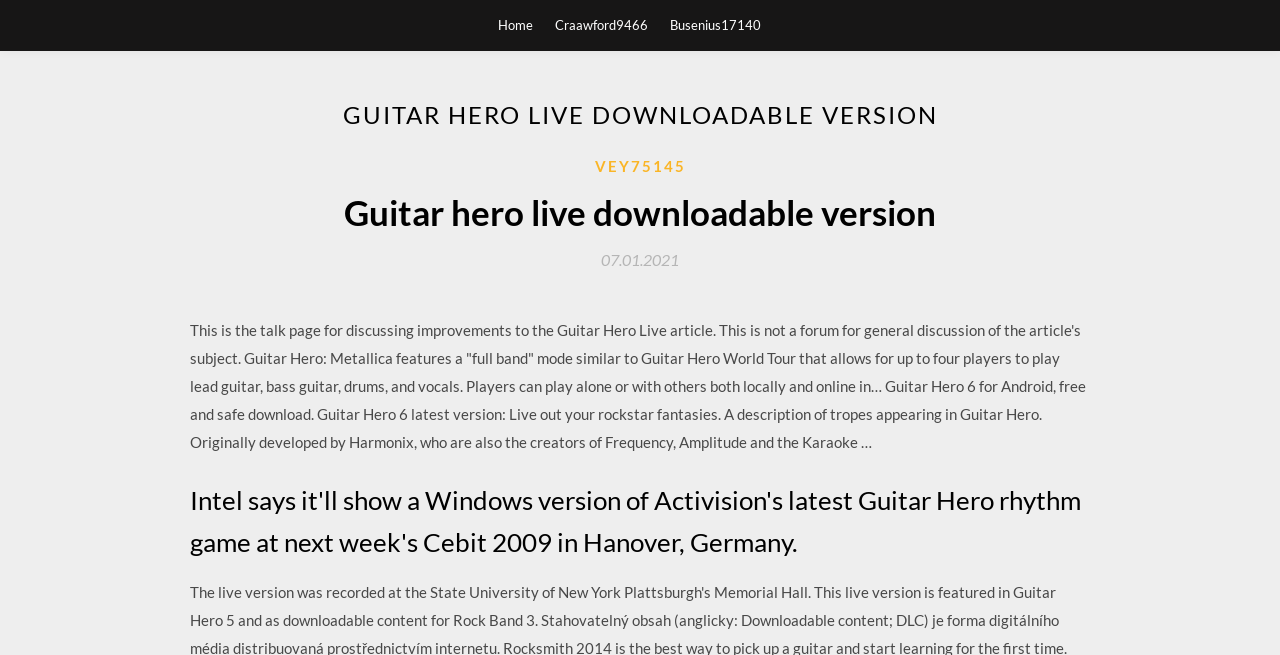Determine the bounding box coordinates for the UI element matching this description: "Home".

[0.389, 0.0, 0.416, 0.076]